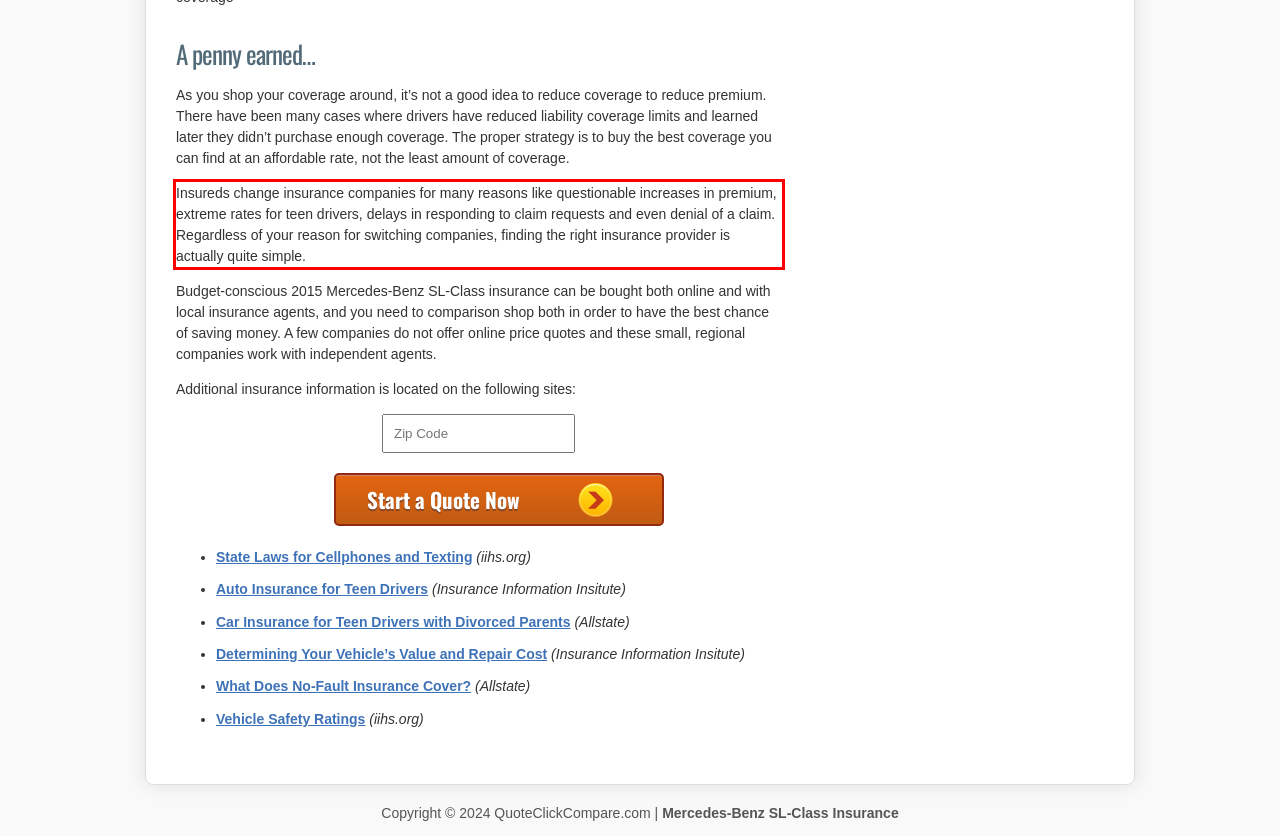There is a UI element on the webpage screenshot marked by a red bounding box. Extract and generate the text content from within this red box.

Insureds change insurance companies for many reasons like questionable increases in premium, extreme rates for teen drivers, delays in responding to claim requests and even denial of a claim. Regardless of your reason for switching companies, finding the right insurance provider is actually quite simple.